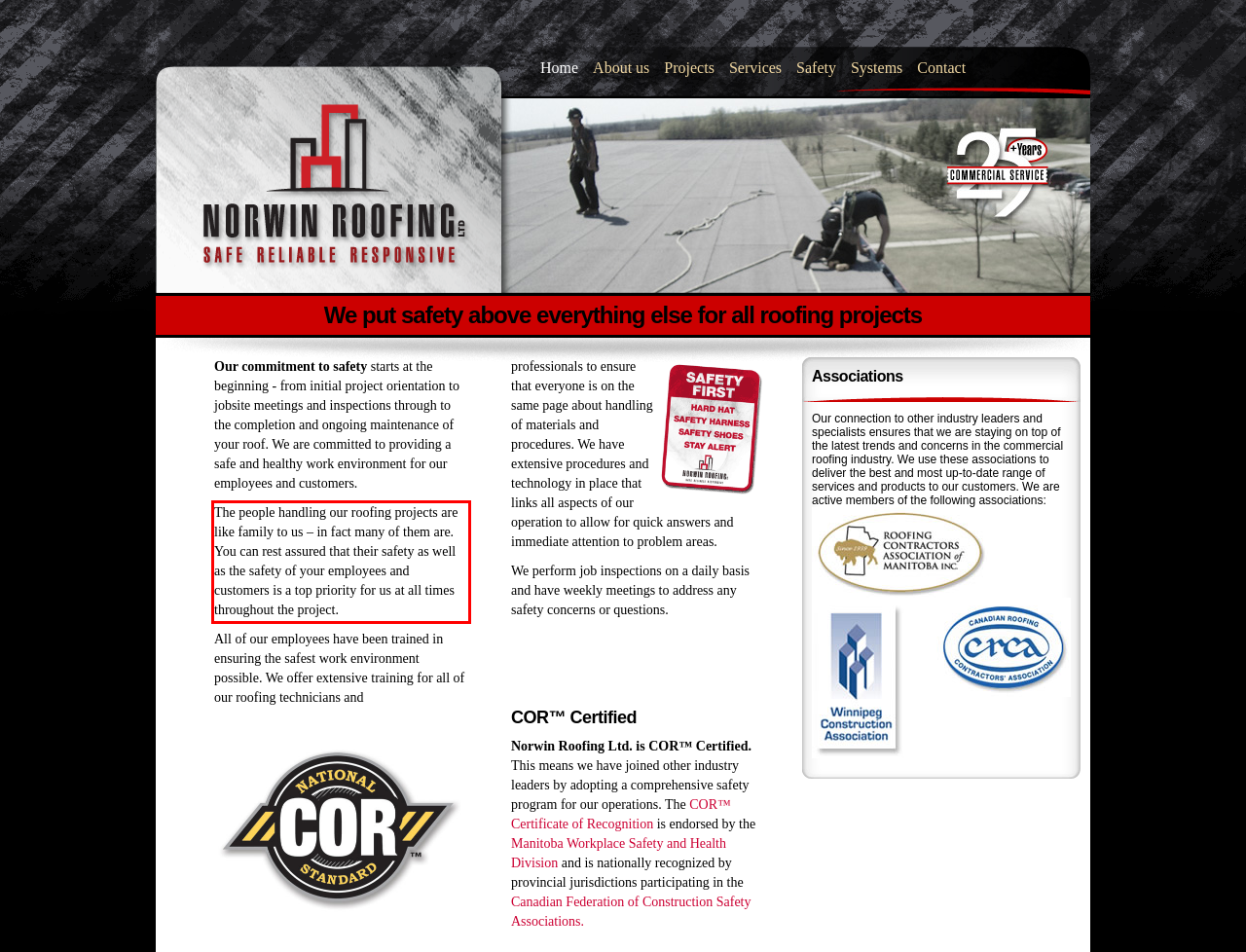Within the screenshot of a webpage, identify the red bounding box and perform OCR to capture the text content it contains.

The people handling our roofing projects are like family to us – in fact many of them are. You can rest assured that their safety as well as the safety of your employees and customers is a top priority for us at all times throughout the project.